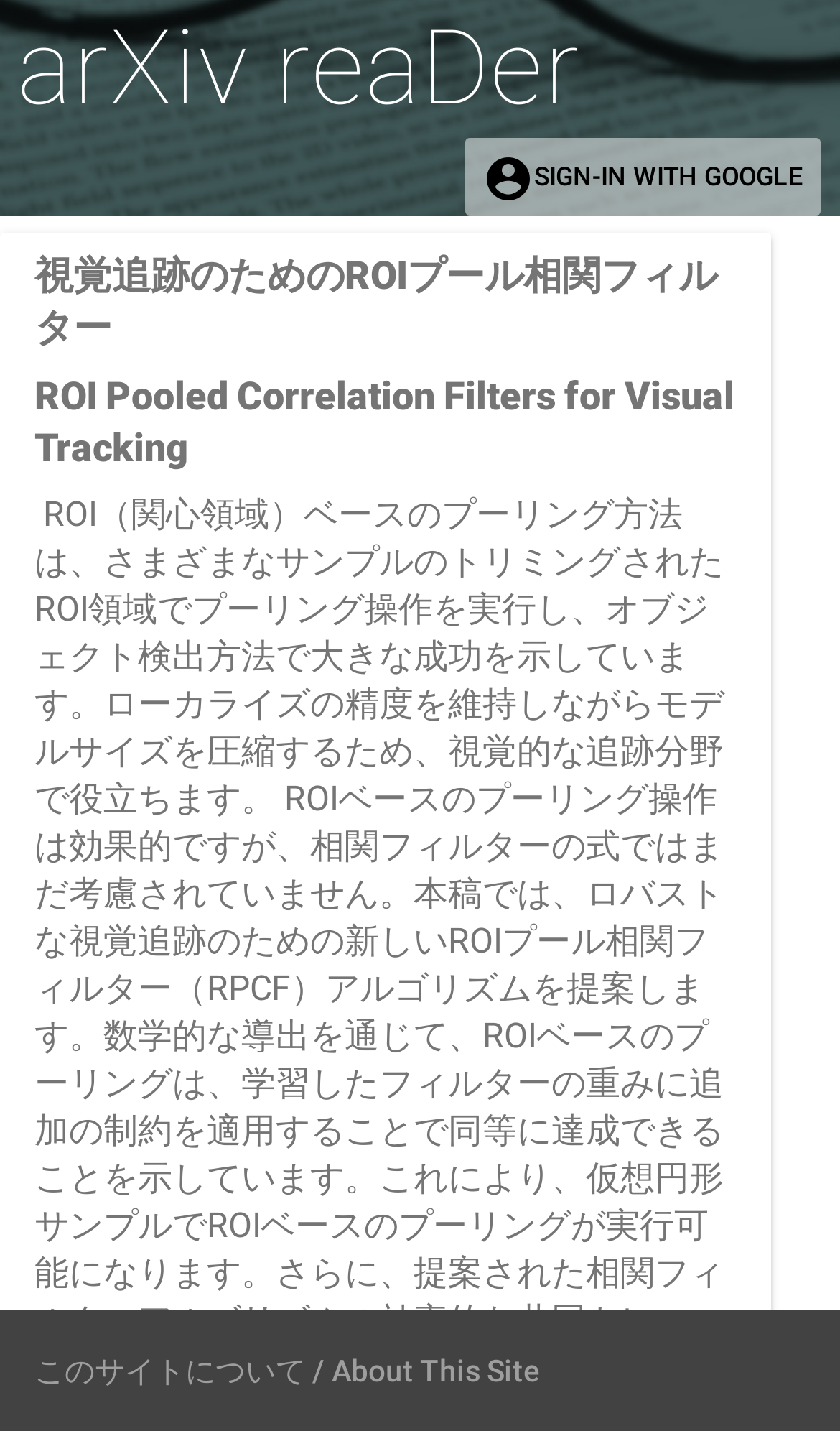Use a single word or phrase to respond to the question:
What is the text on the top-left corner of the webpage?

ROIプール相関フィルター